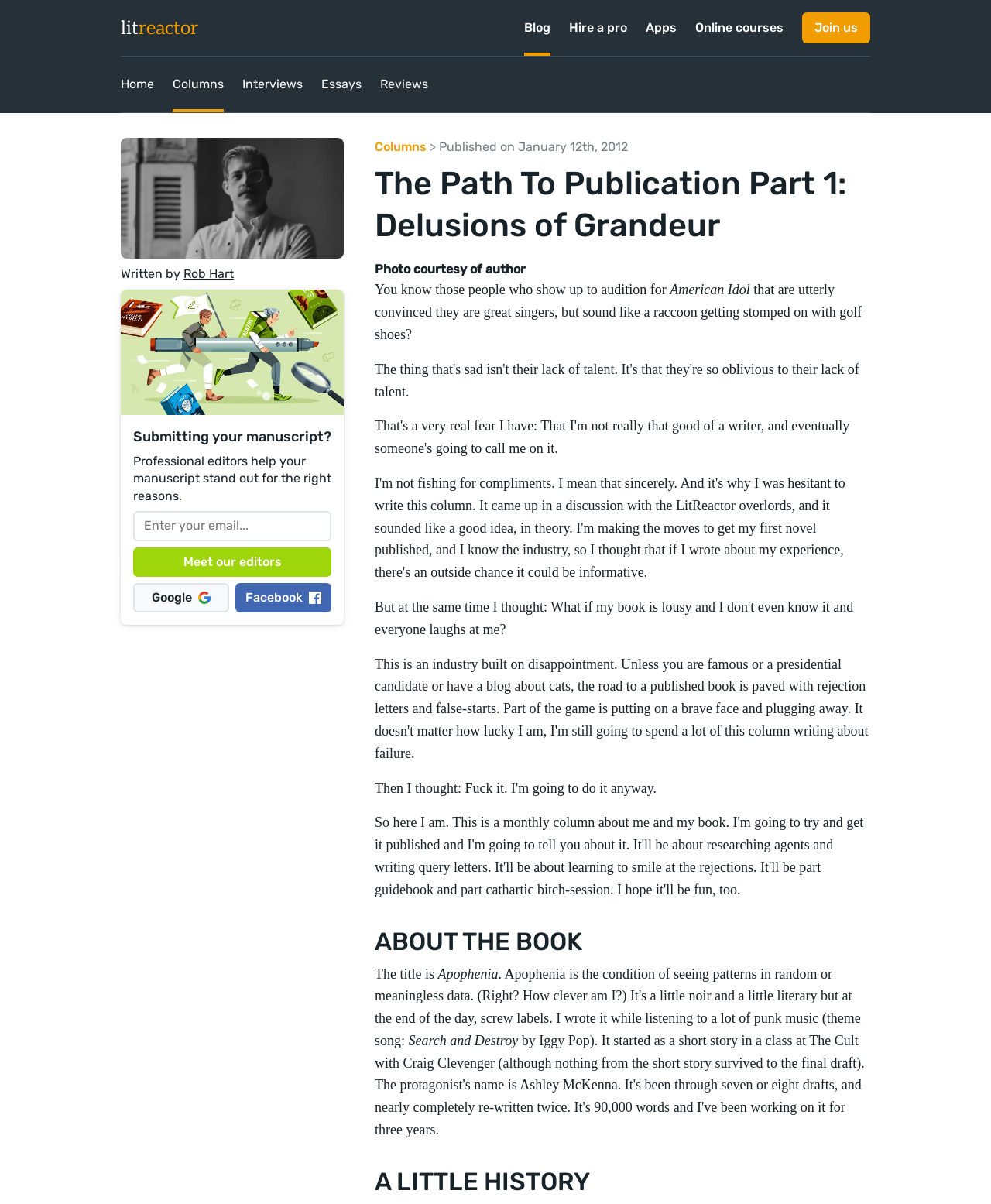Provide the bounding box coordinates for the UI element that is described by this text: "Essays". The coordinates should be in the form of four float numbers between 0 and 1: [left, top, right, bottom].

[0.324, 0.047, 0.365, 0.093]